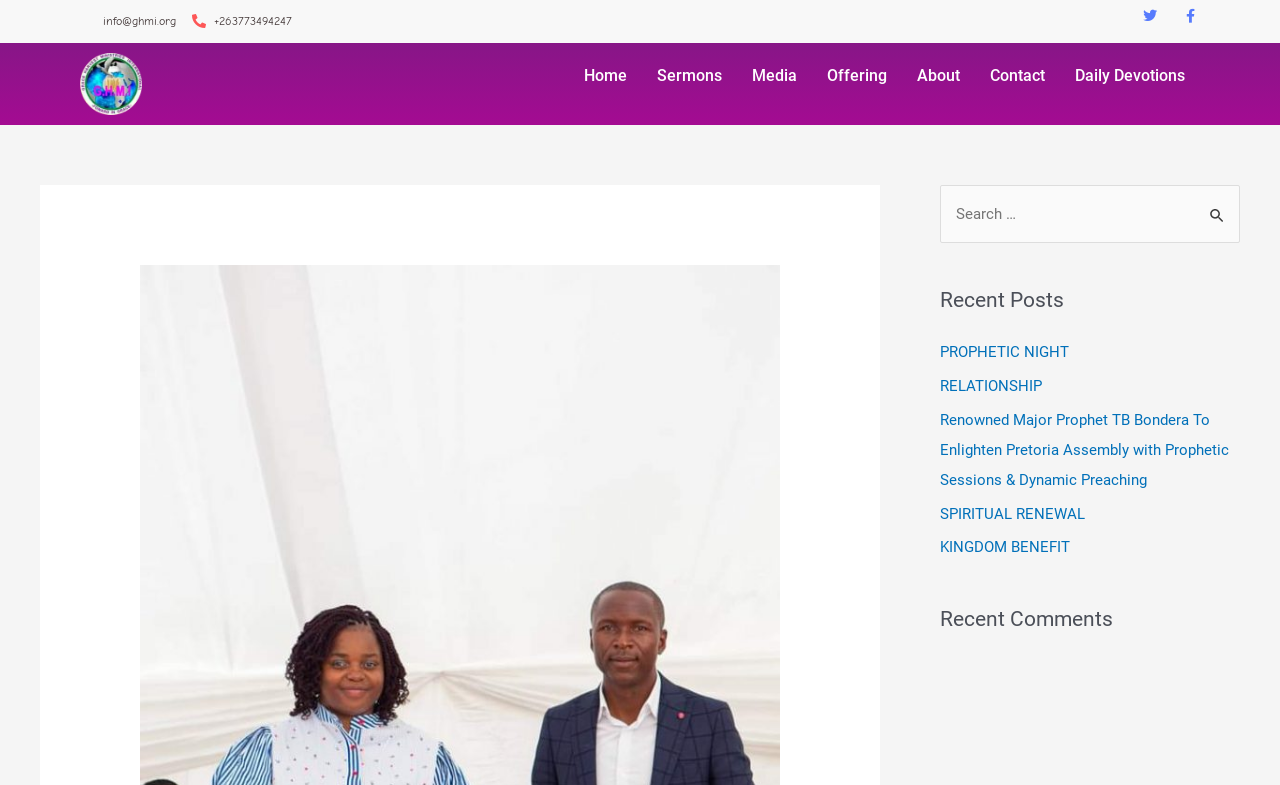Determine the bounding box coordinates for the element that should be clicked to follow this instruction: "View Daily Devotions". The coordinates should be given as four float numbers between 0 and 1, in the format [left, top, right, bottom].

[0.828, 0.068, 0.938, 0.126]